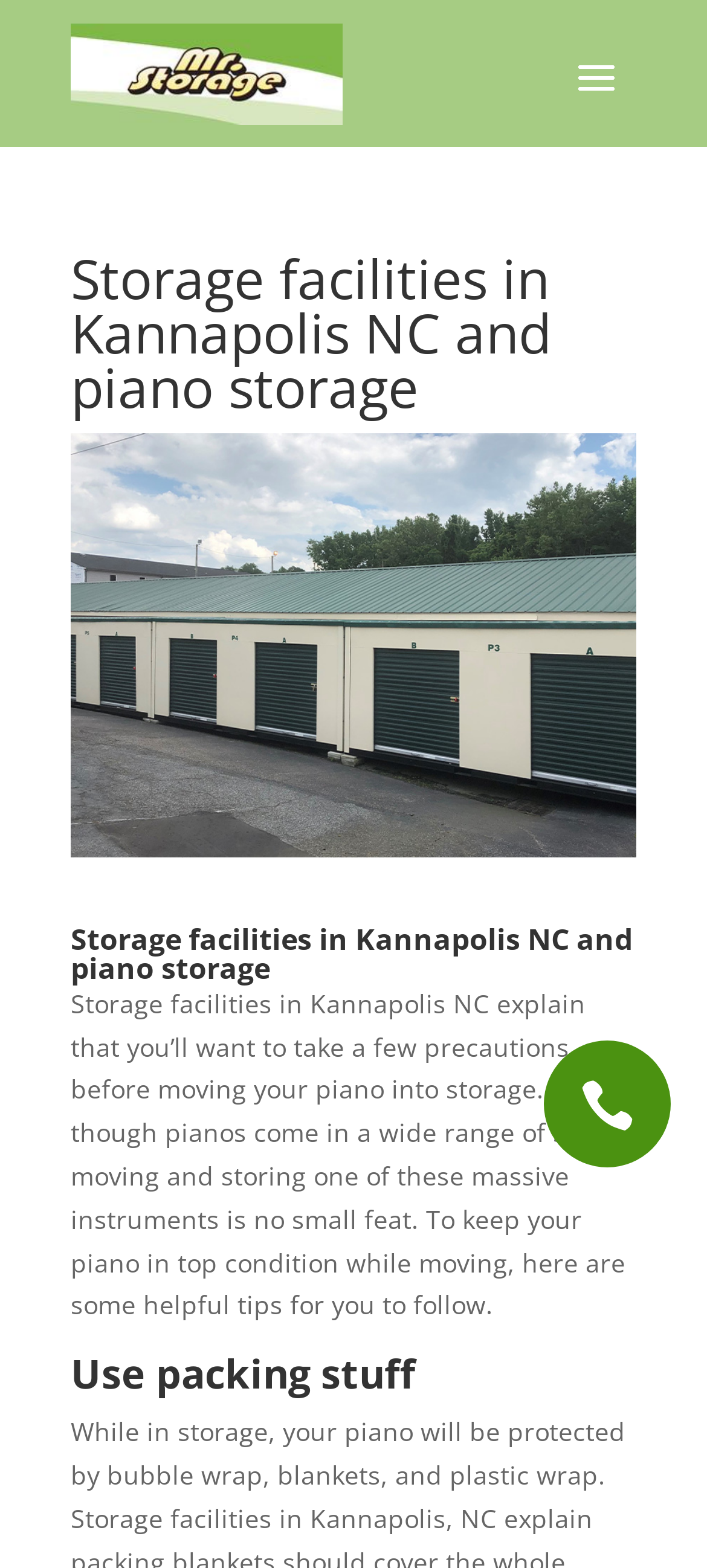Find the bounding box coordinates for the UI element whose description is: "". The coordinates should be four float numbers between 0 and 1, in the format [left, top, right, bottom].

[0.769, 0.664, 0.949, 0.745]